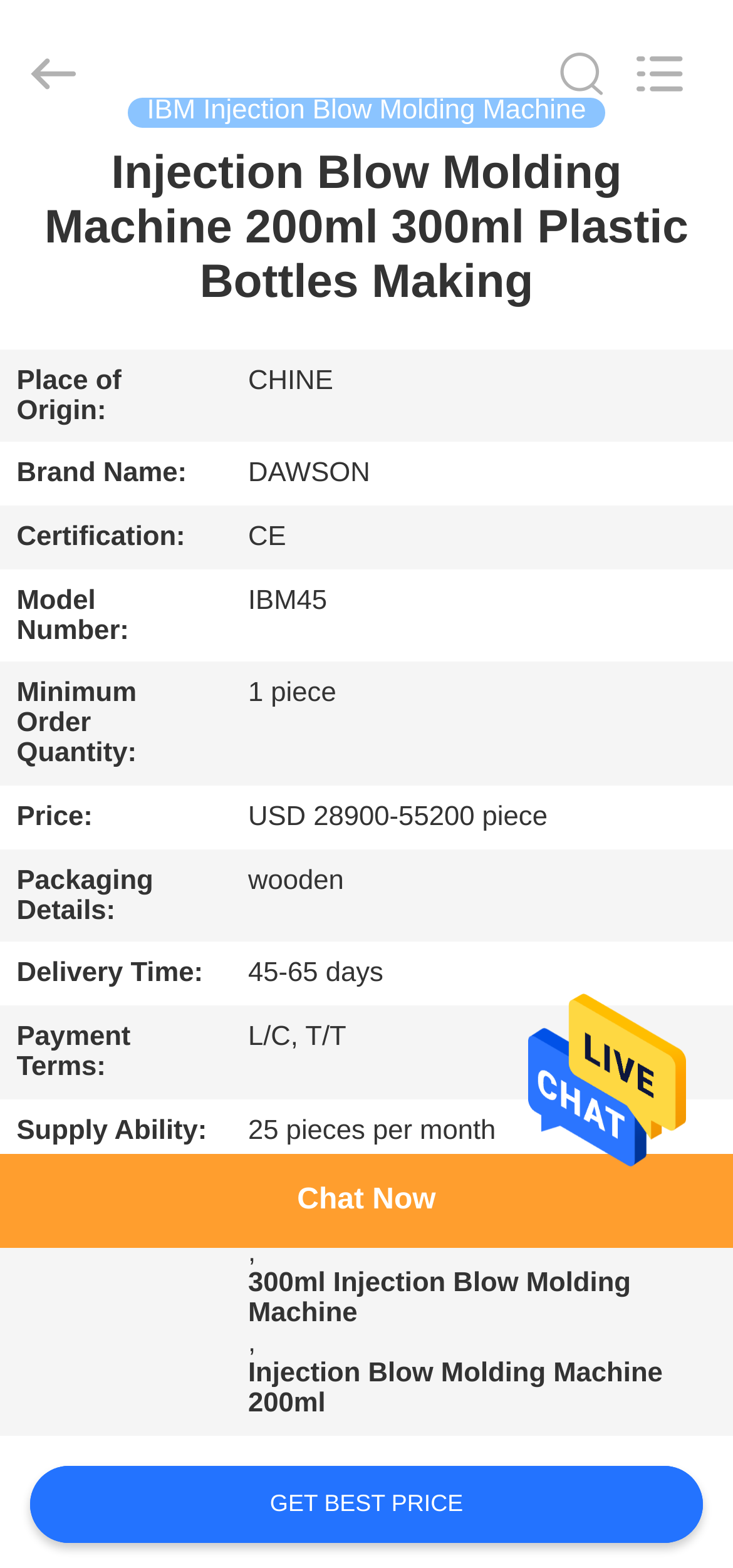Can you find the bounding box coordinates of the area I should click to execute the following instruction: "Chat now"?

[0.0, 0.736, 1.0, 0.796]